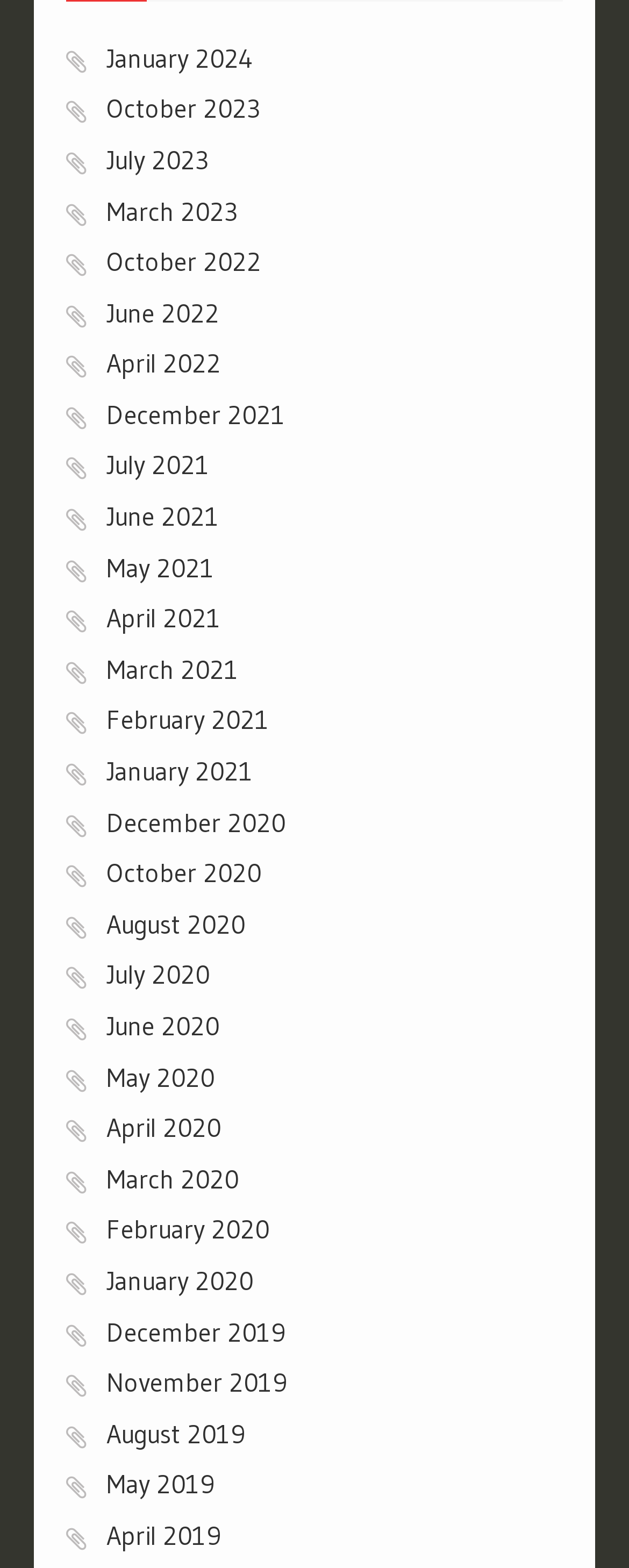Answer this question in one word or a short phrase: How many months are listed from the year 2021?

5